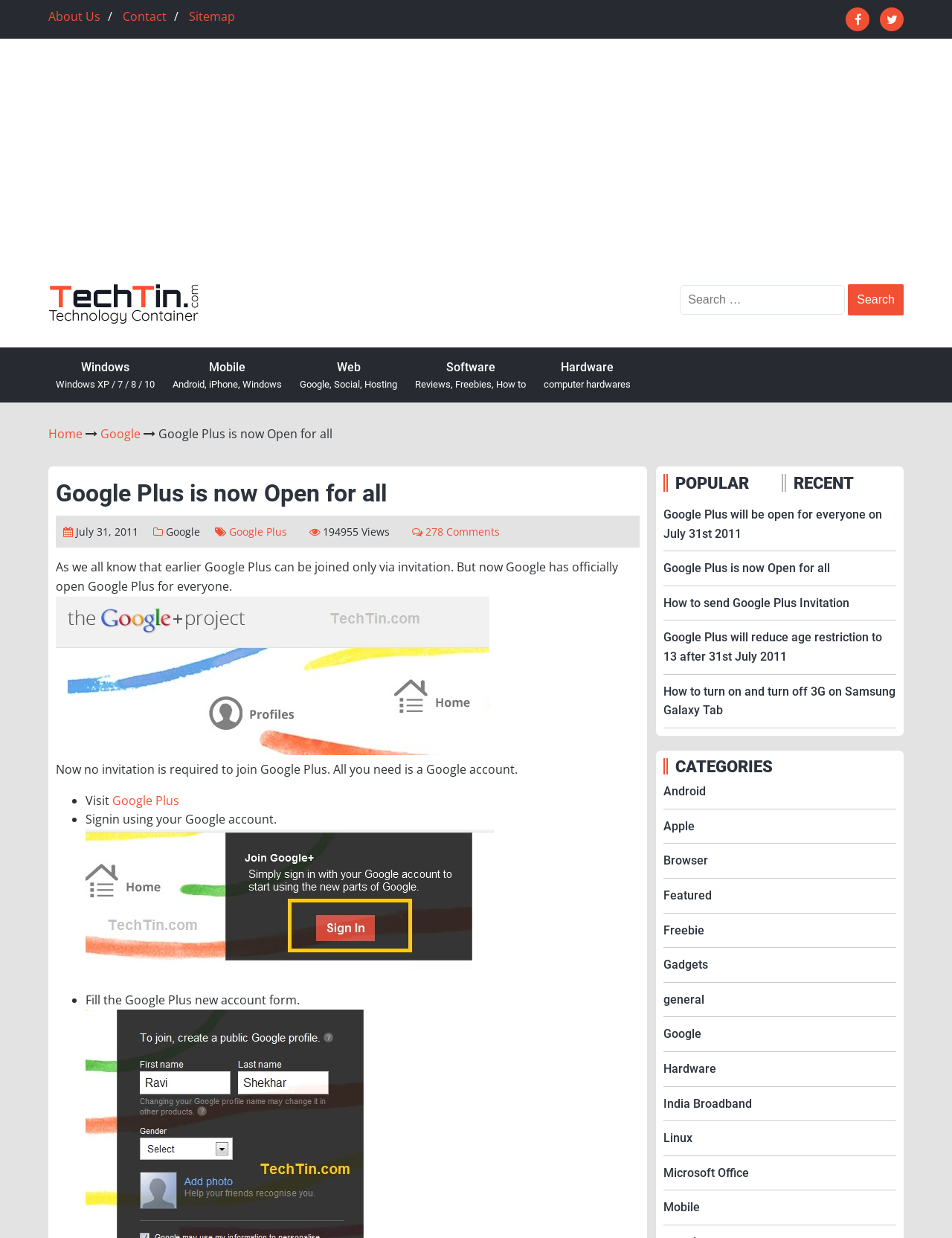Create a full and detailed caption for the entire webpage.

The webpage is about TechTin, a technology blog. At the top, there are several links to different sections of the website, including "About Us", "Contact", and "Sitemap". Below these links, there is a large advertisement iframe that takes up most of the width of the page.

To the left of the advertisement, there is a link to "TechTin.com" with an accompanying image. Below this, there is a search bar with a search button. On the right side of the search bar, there are several links to different categories, including "Windows", "Mobile", "Web", "Software", and "Hardware".

Below the search bar, there is a main article titled "Google Plus is now Open for all". The article has a heading, a brief introduction, and several paragraphs of text. The text explains that Google Plus is now open to everyone and no longer requires an invitation. There are also several links and images throughout the article.

To the right of the article, there are several links to popular and recent posts, as well as a list of categories. The categories include "Android", "Apple", "Browser", and many others. Each category has a link to a corresponding page.

Overall, the webpage has a simple and organized layout, with a focus on providing easy access to different sections of the website and showcasing the main article.